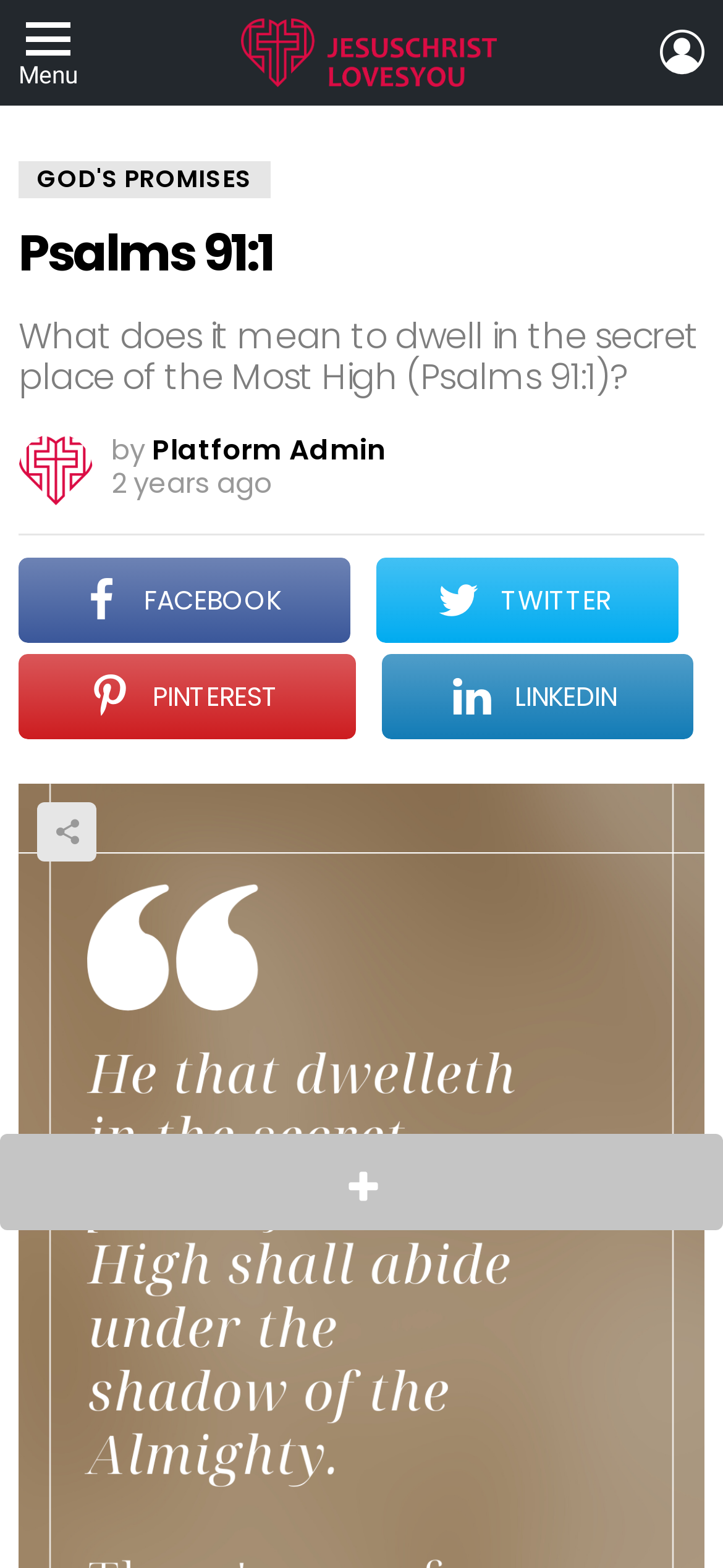Look at the image and give a detailed response to the following question: What is the title of the article?

The title of the article can be found at the top of the webpage, where it says 'Psalms 91:1'. This title indicates the topic of the article, which is related to Psalms 91:1 in the Bible.